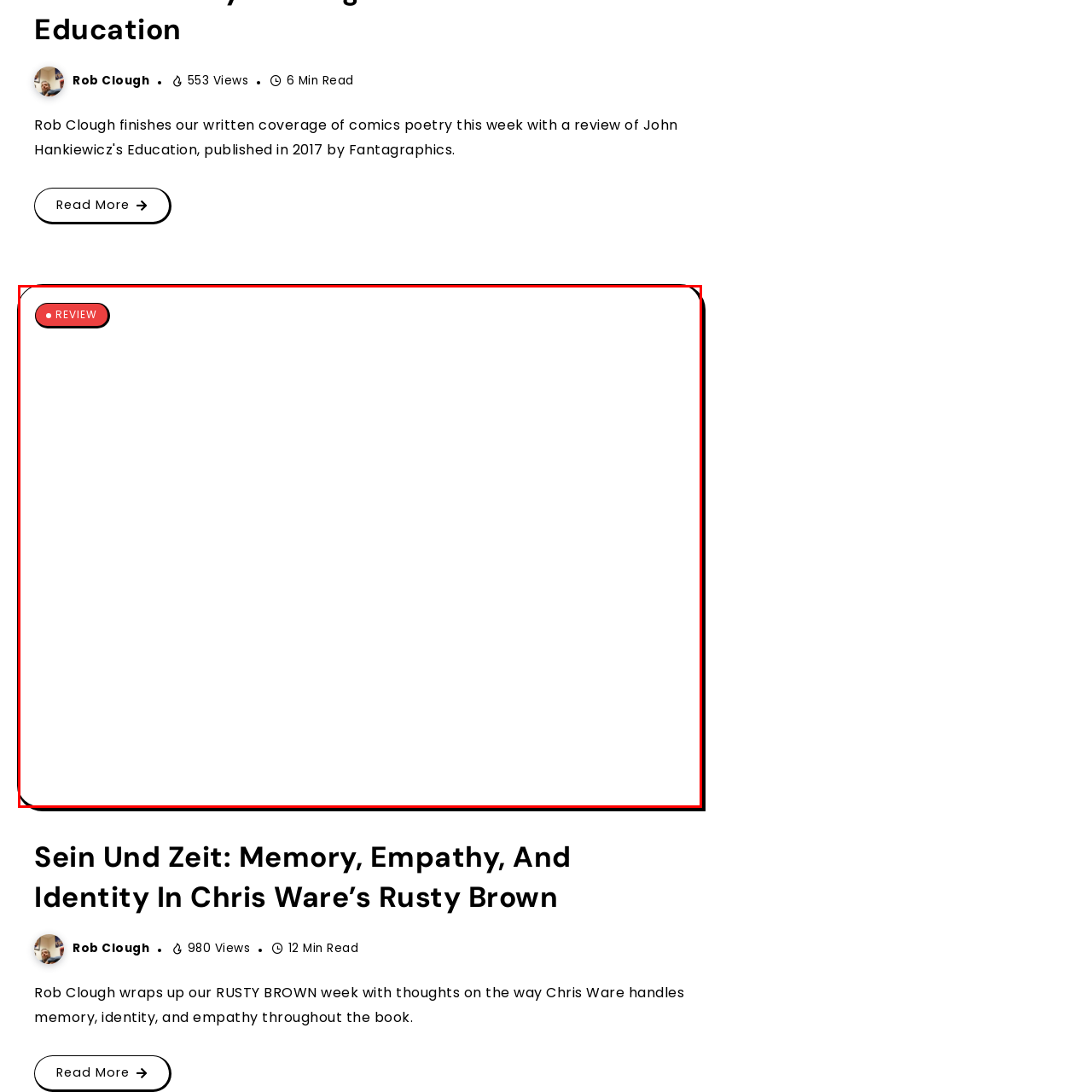Check the image highlighted by the red rectangle and provide a single word or phrase for the question:
What is the purpose of the 'REVIEW' button's placement?

To enhance navigation